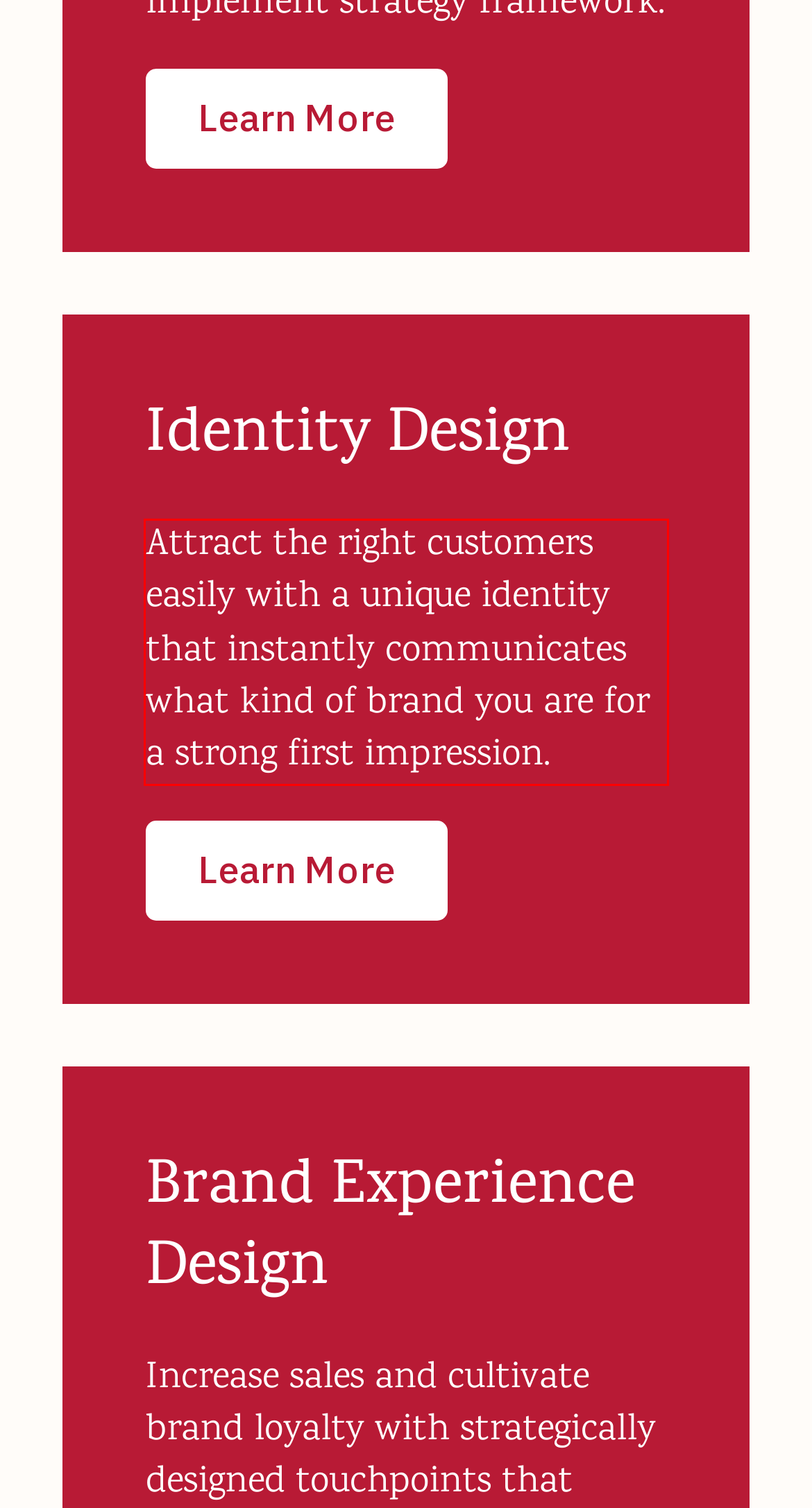From the screenshot of the webpage, locate the red bounding box and extract the text contained within that area.

Attract the right customers easily with a unique identity that instantly communicates what kind of brand you are for a strong first impression.